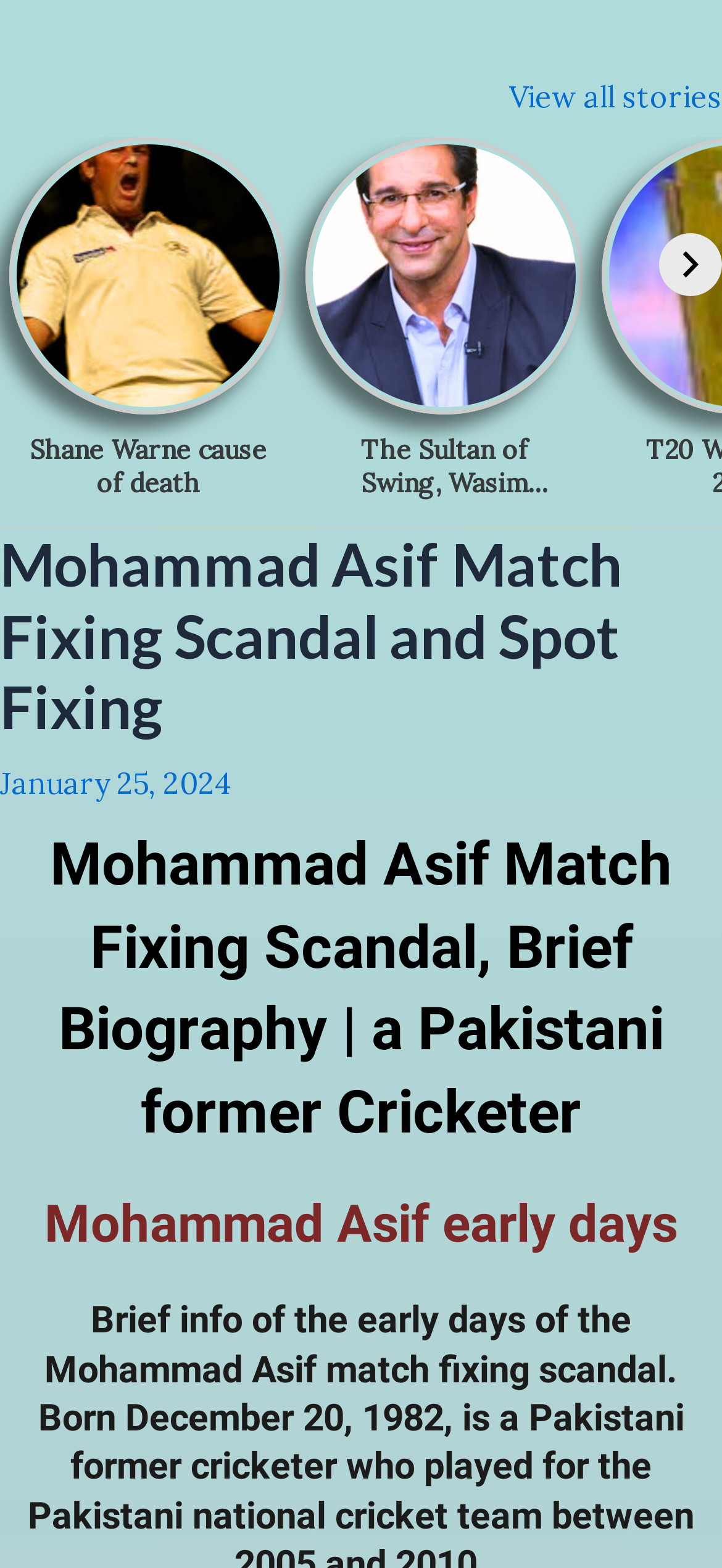Answer the question briefly using a single word or phrase: 
What is the date mentioned on the webpage?

January 25, 2024